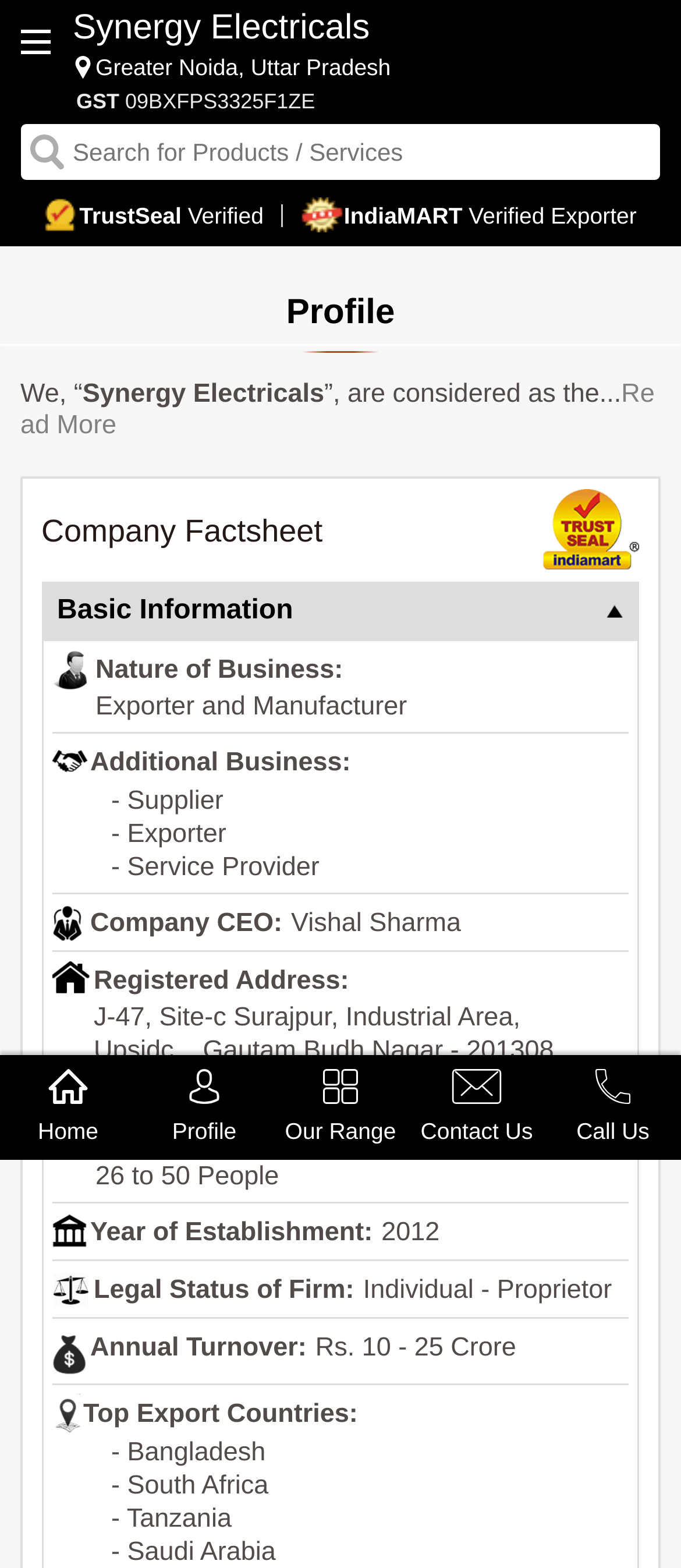What is the company name?
Look at the image and respond with a one-word or short-phrase answer.

Synergy Electricals